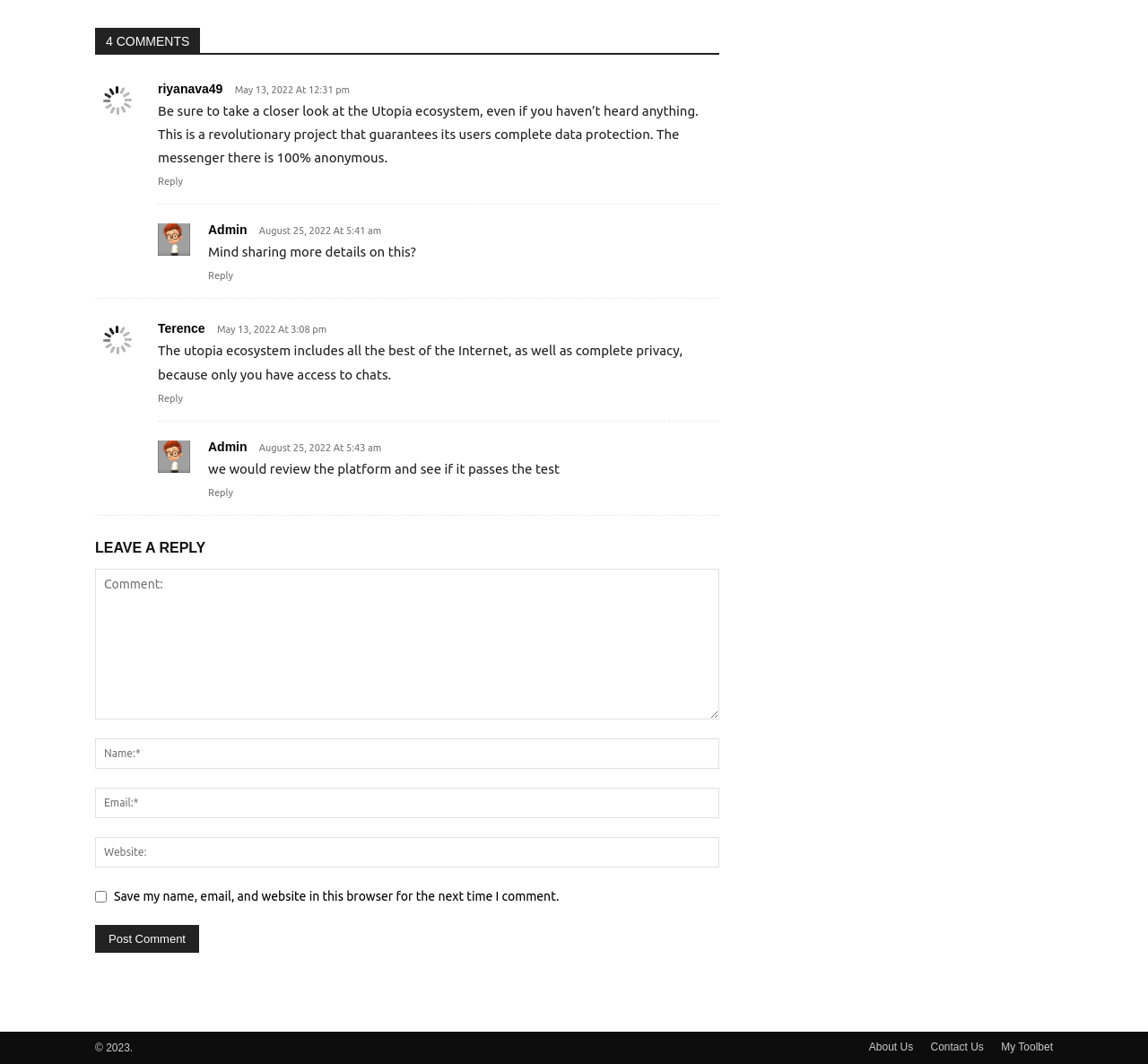Given the element description Privacy Policy, specify the bounding box coordinates of the corresponding UI element in the format (top-left x, top-left y, bottom-right x, bottom-right y). All values must be between 0 and 1.

None